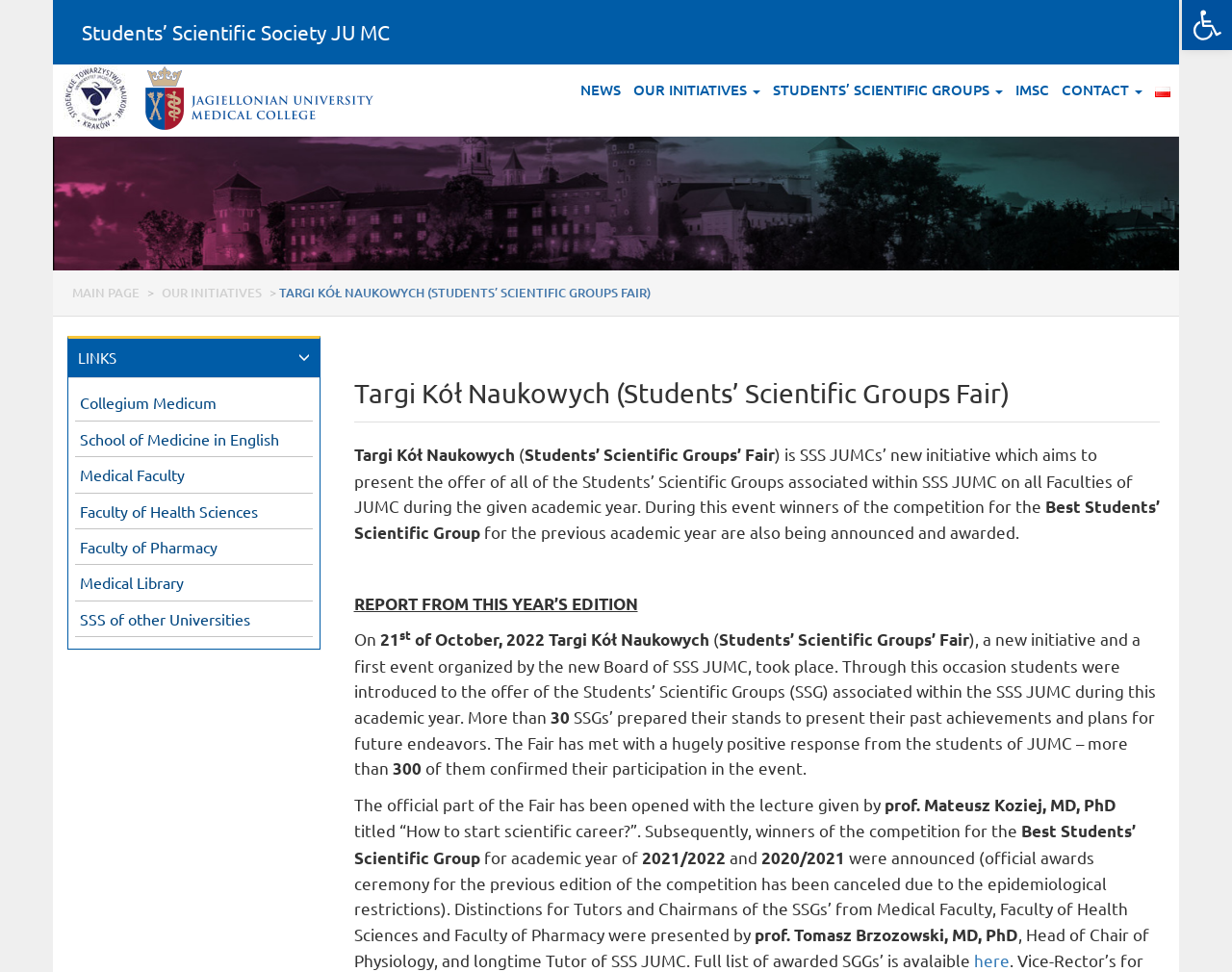Locate the bounding box coordinates of the element that needs to be clicked to carry out the instruction: "View NEWS". The coordinates should be given as four float numbers ranging from 0 to 1, i.e., [left, top, right, bottom].

[0.467, 0.068, 0.508, 0.117]